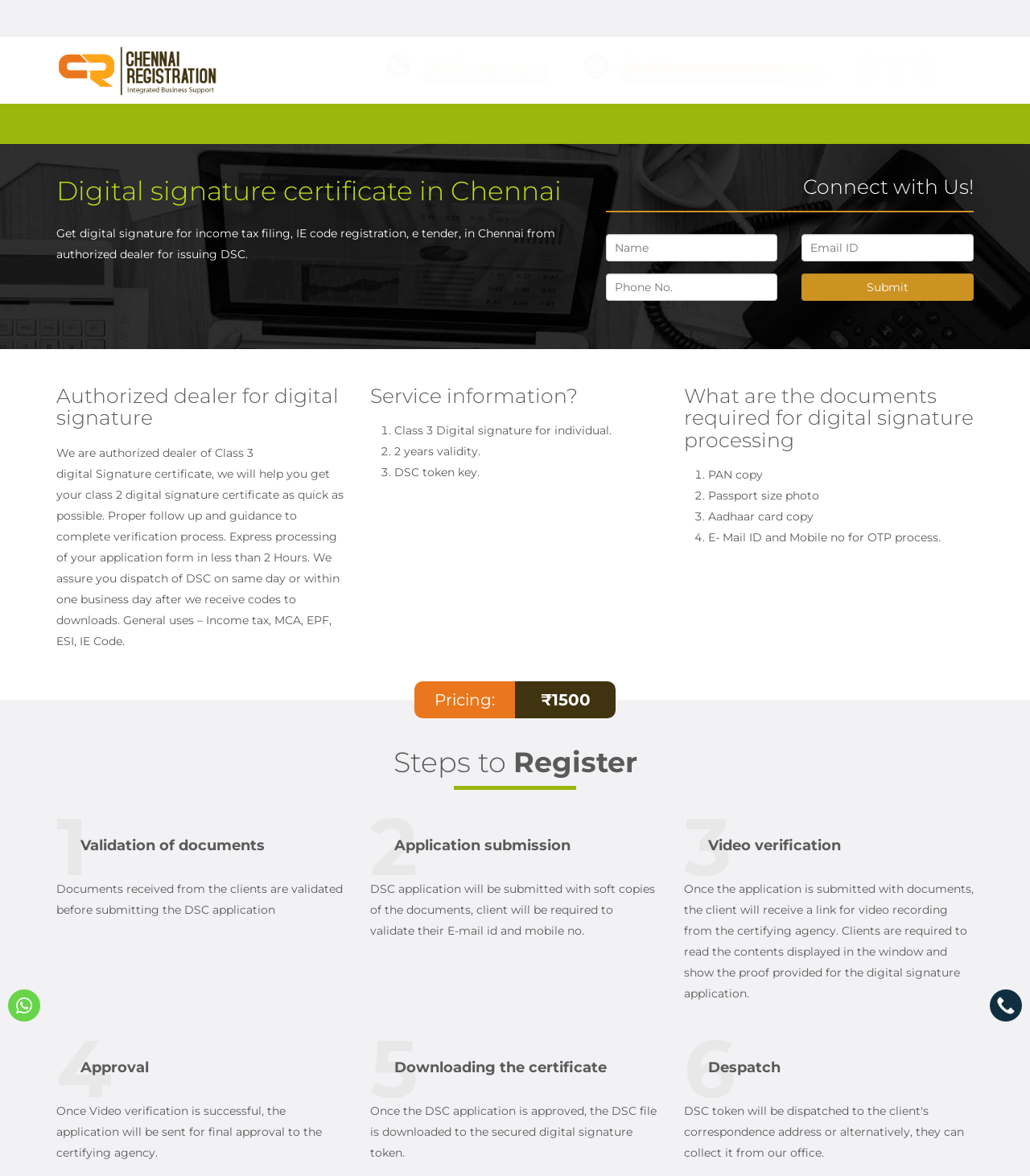Indicate the bounding box coordinates of the clickable region to achieve the following instruction: "Click on the 'IE Code Registration' link."

[0.138, 0.009, 0.249, 0.021]